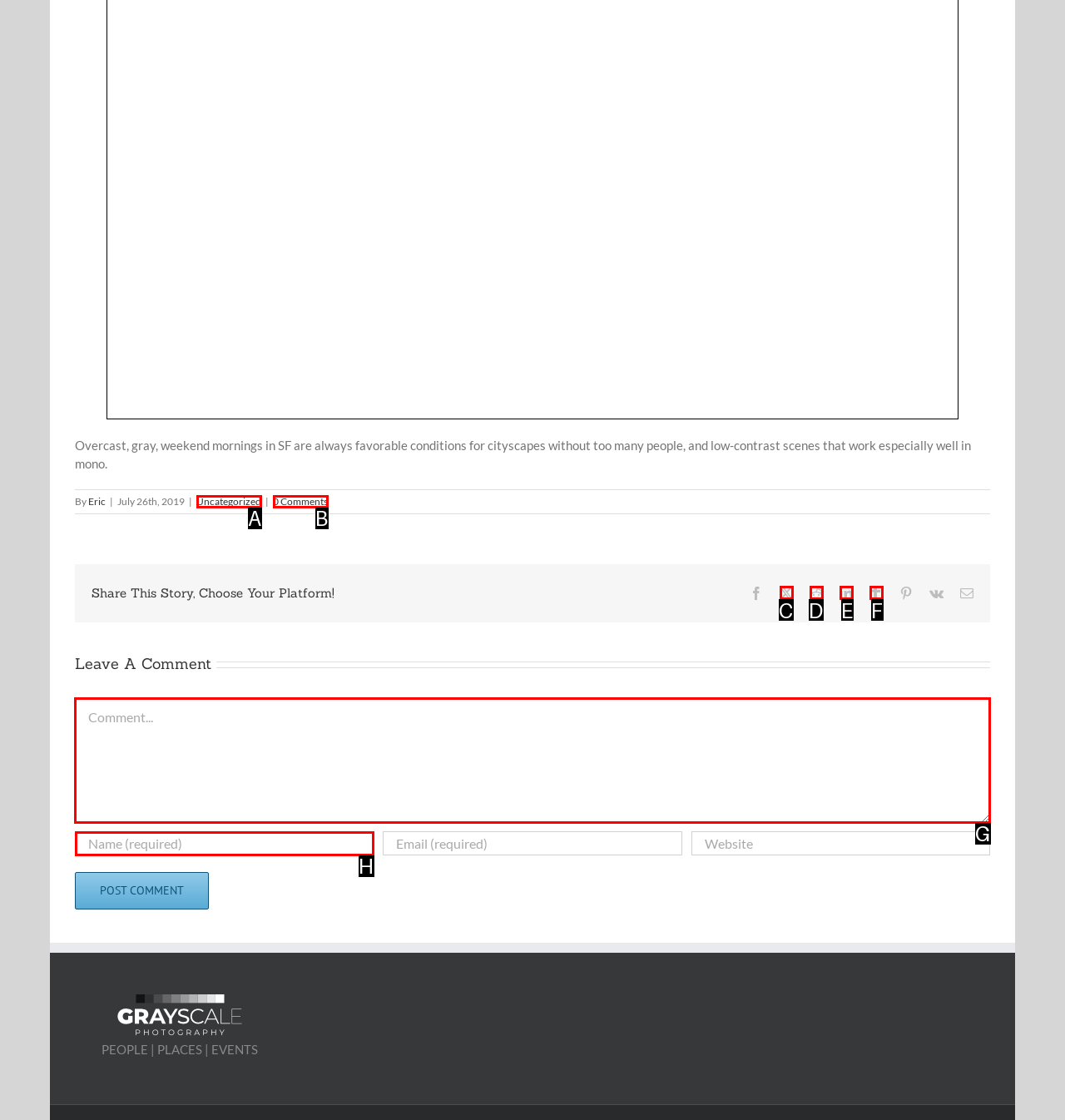Identify the HTML element to click to fulfill this task: Enter a comment
Answer with the letter from the given choices.

G